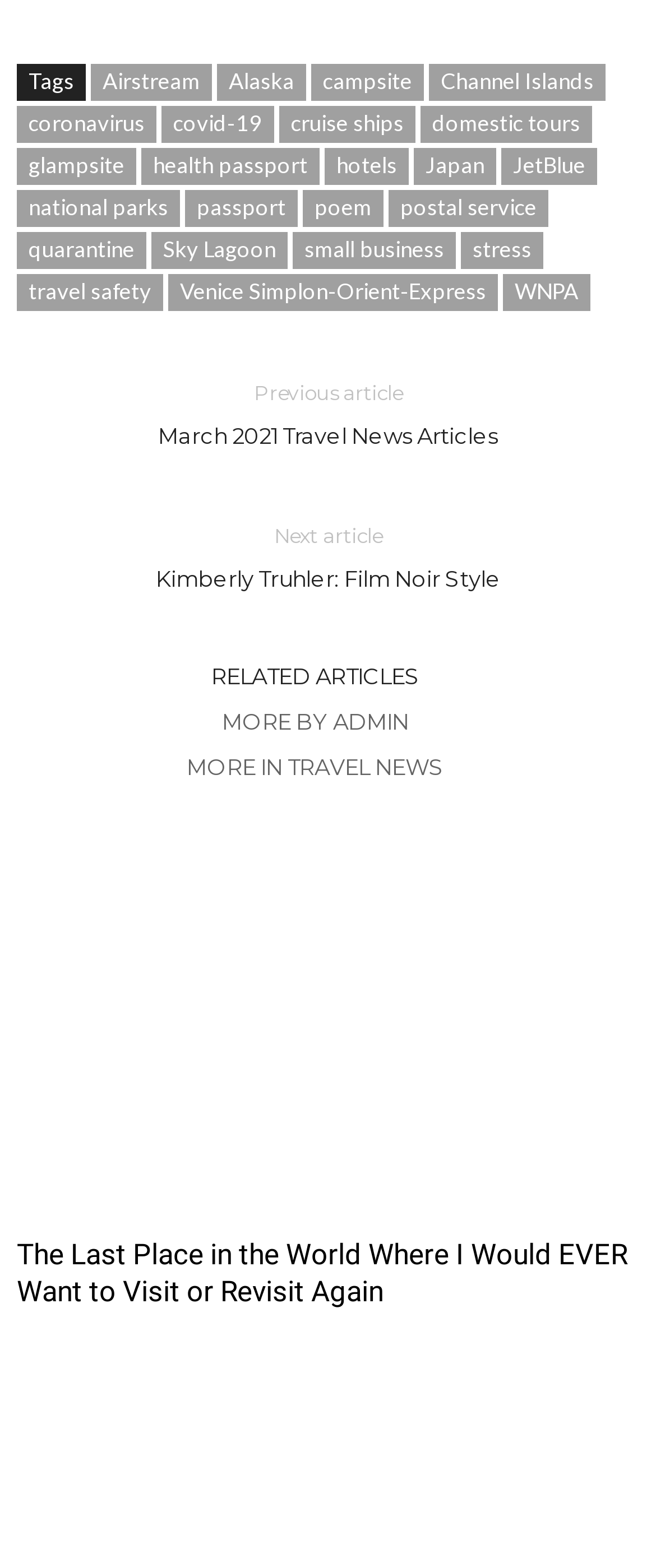Please locate the bounding box coordinates of the element that should be clicked to achieve the given instruction: "Visit the 'Channel Islands' page".

[0.654, 0.041, 0.923, 0.064]